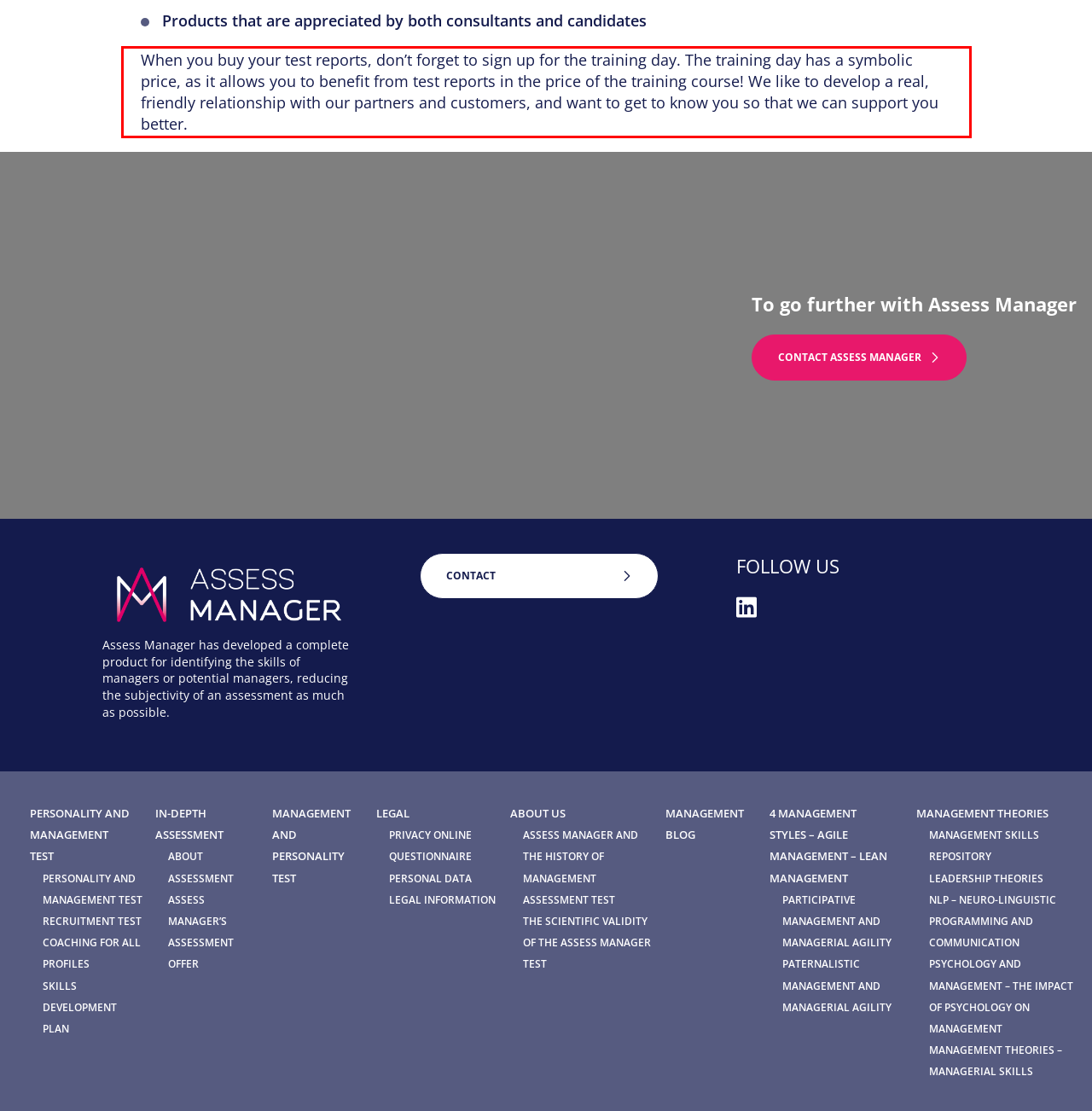Examine the screenshot of the webpage, locate the red bounding box, and generate the text contained within it.

When you buy your test reports, don’t forget to sign up for the training day. The training day has a symbolic price, as it allows you to benefit from test reports in the price of the training course! We like to develop a real, friendly relationship with our partners and customers, and want to get to know you so that we can support you better.